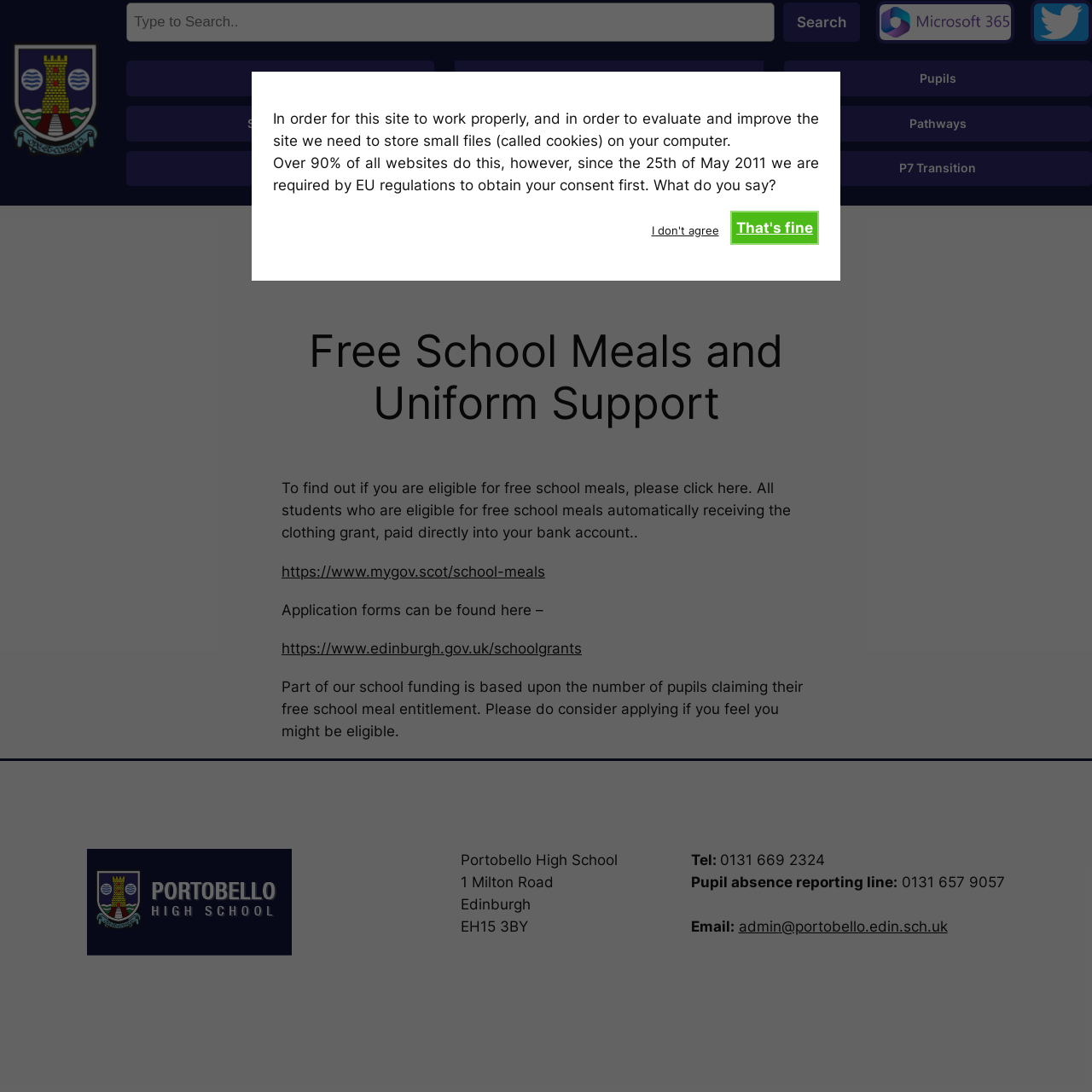Given the element description, predict the bounding box coordinates in the format (top-left x, top-left y, bottom-right x, bottom-right y), using floating point numbers between 0 and 1: School Info

[0.116, 0.097, 0.398, 0.129]